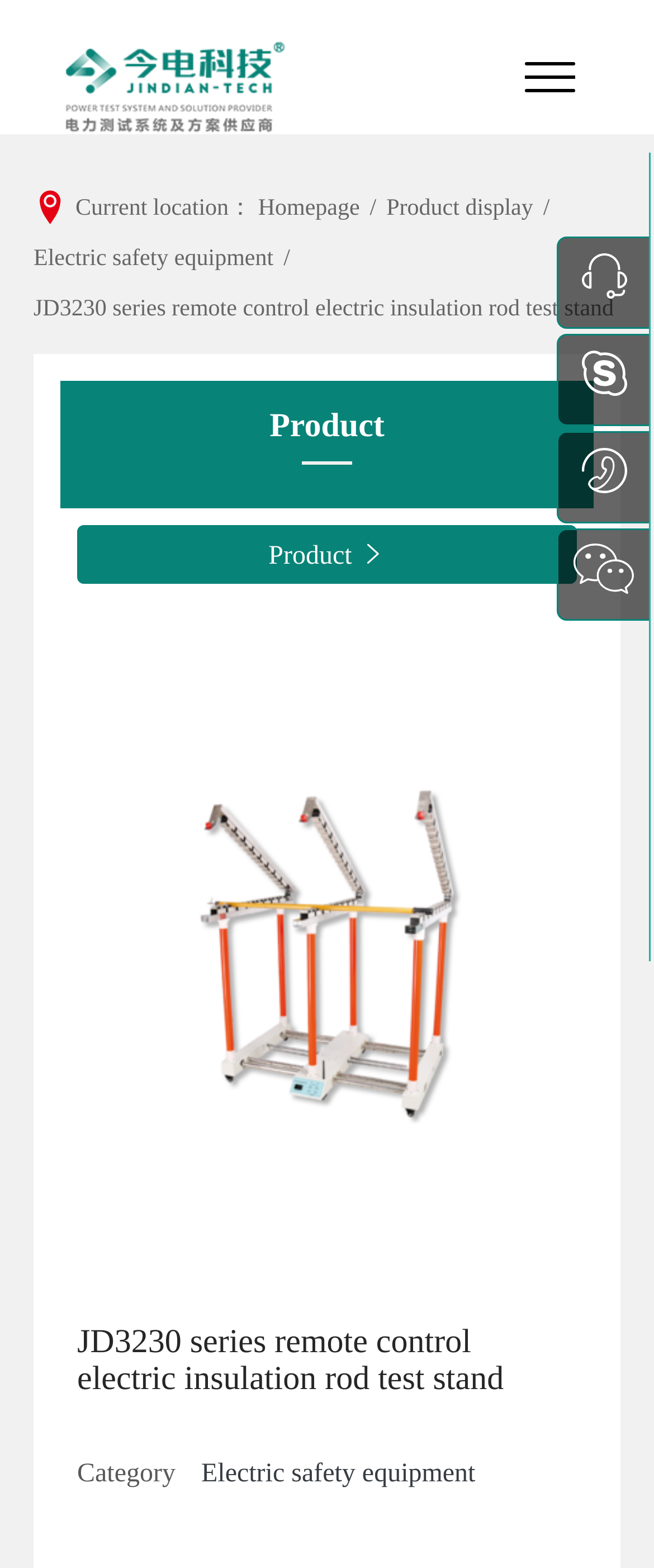Your task is to extract the text of the main heading from the webpage.

JD3230 series remote control electric insulation rod test stand